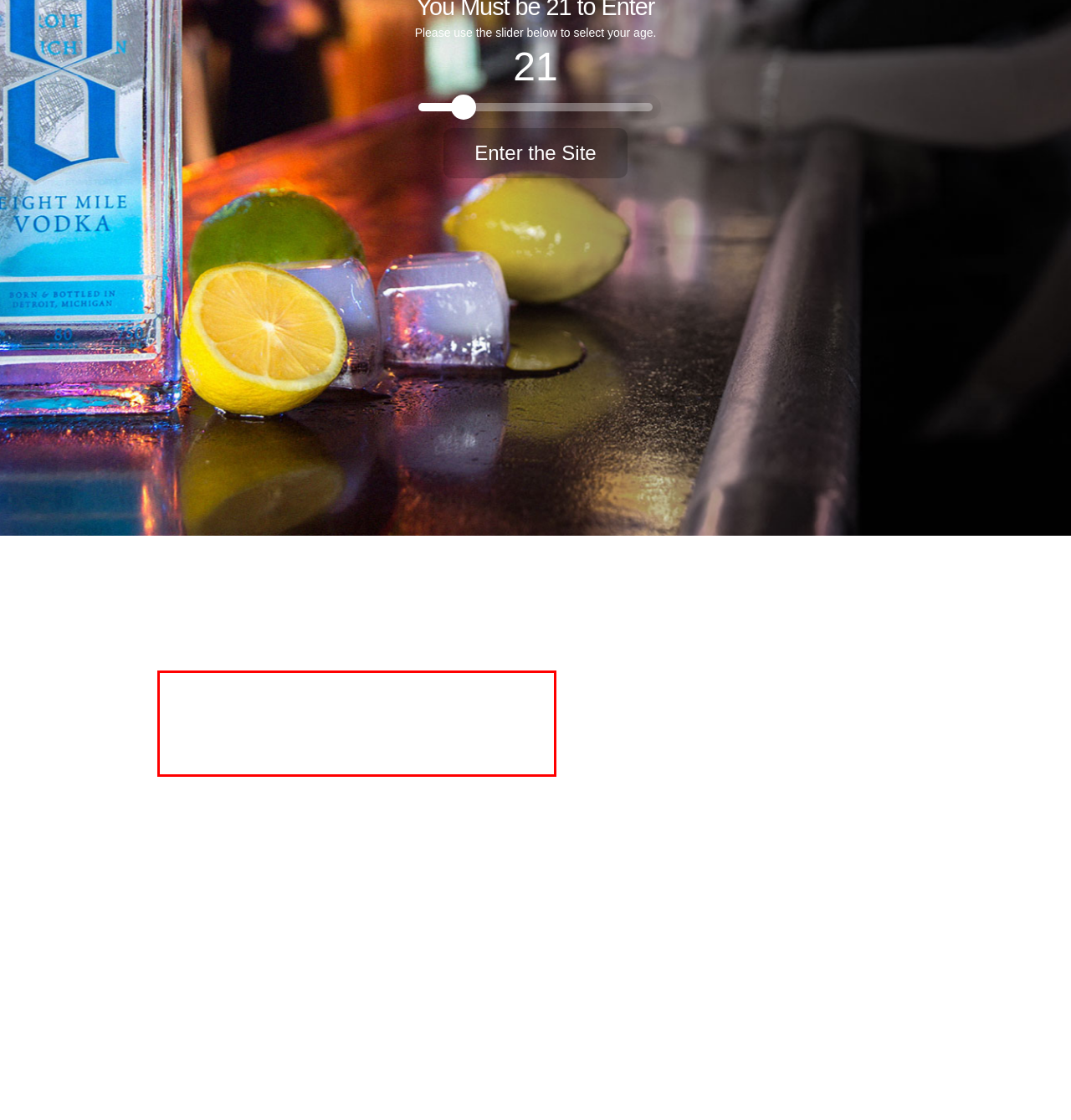Analyze the screenshot of a webpage where a red rectangle is bounding a UI element. Extract and generate the text content within this red bounding box.

8 Mile Vodka captures the essence of Michigan agriculture, with world class grains recognized around the world for quality and consistency. It’s this combination of ingredients that creates a distinctive taste with subtle earth tones and great body.